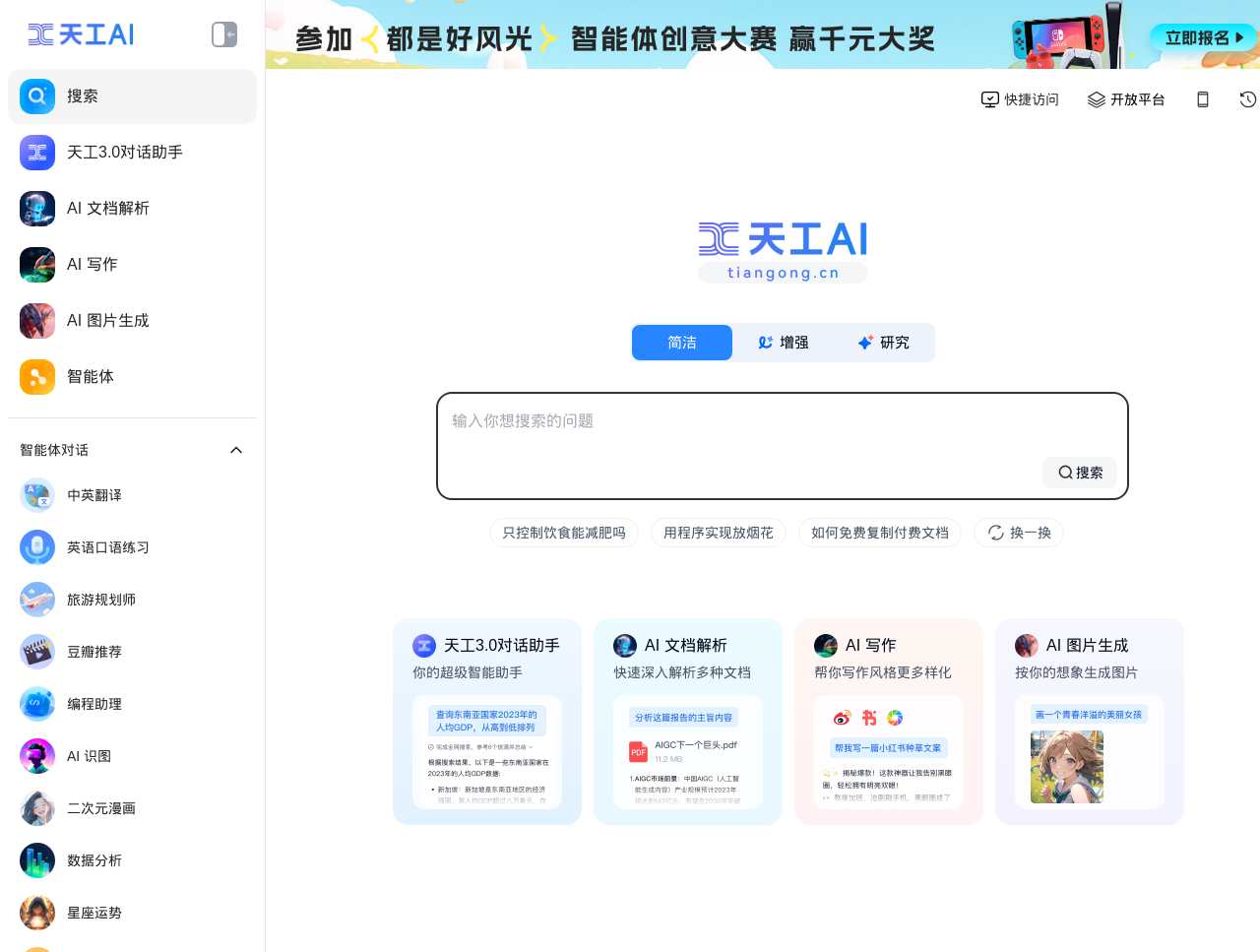Highlight the bounding box coordinates of the element you need to click to perform the following instruction: "Access the quick access page."

[0.797, 0.096, 0.841, 0.113]